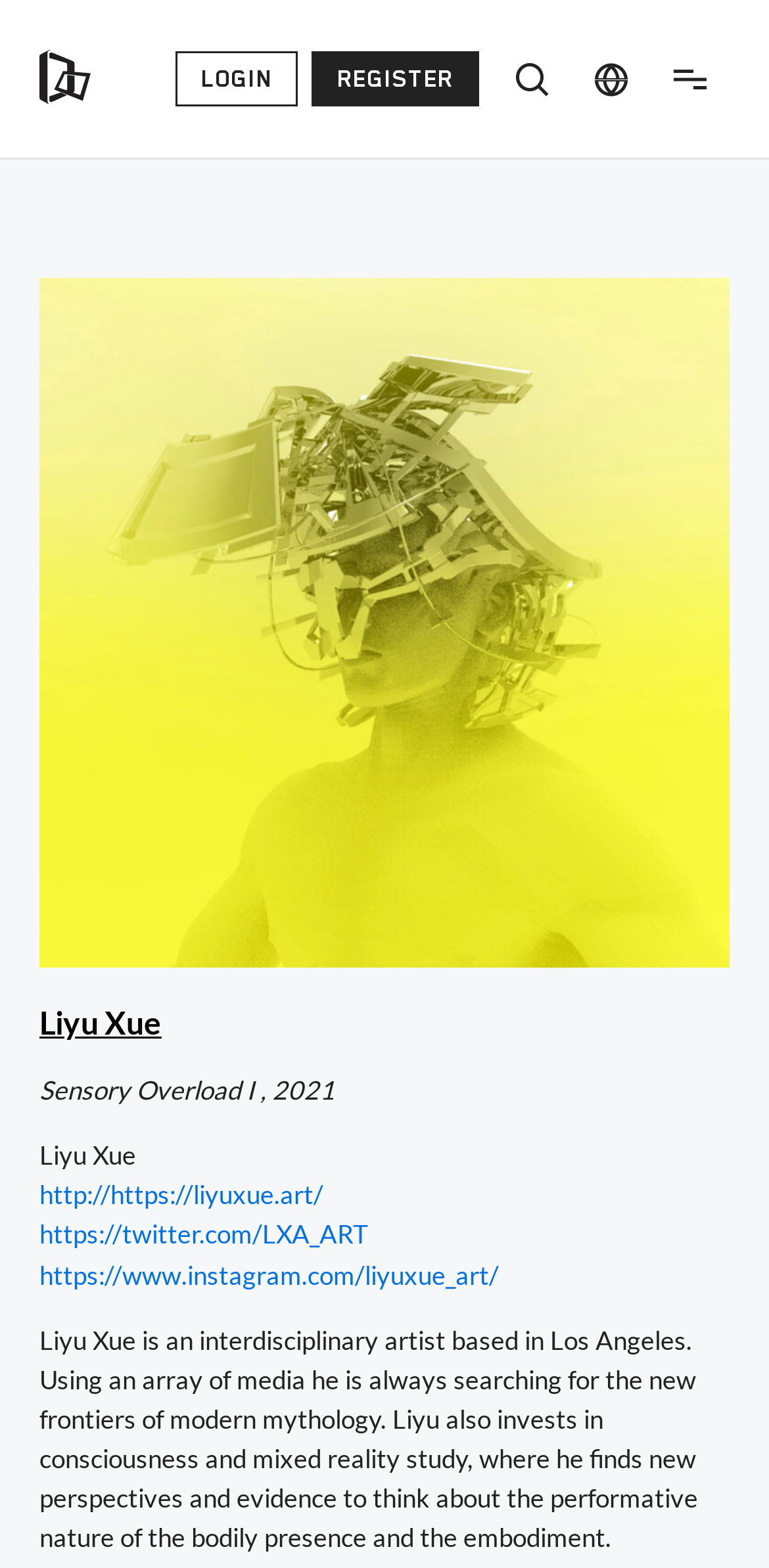What is the location of the artist? Please answer the question using a single word or phrase based on the image.

Los Angeles